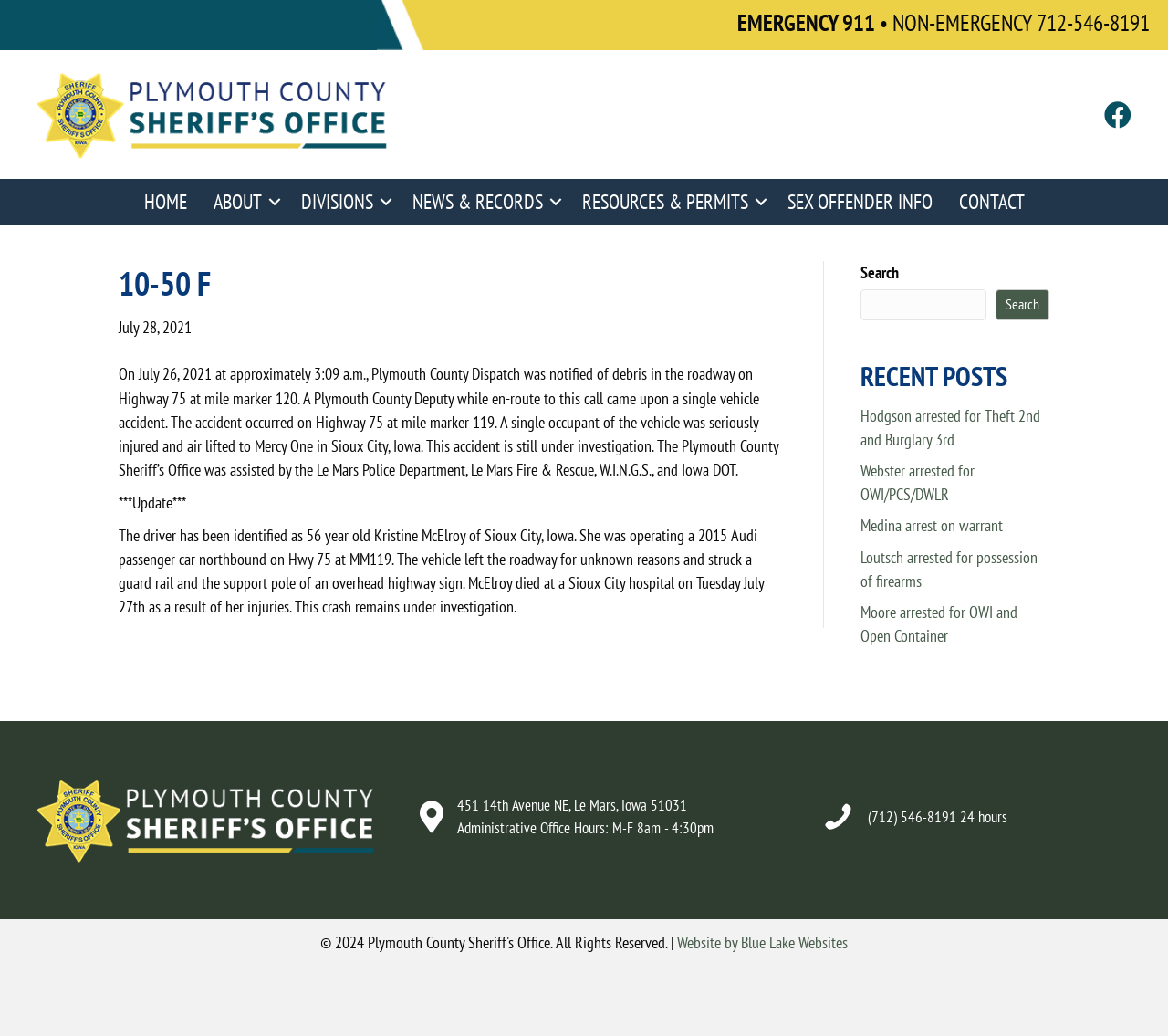Pinpoint the bounding box coordinates of the clickable area necessary to execute the following instruction: "Contact Us". The coordinates should be given as four float numbers between 0 and 1, namely [left, top, right, bottom].

None